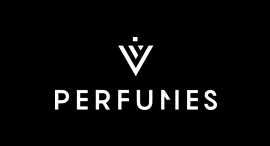What is the brand's focus?
Please provide a comprehensive answer based on the contents of the image.

The brand's focus is on perfumes because the caption states that the design effectively conveys the brand's focus on perfumes, suggesting a refined and high-quality fragrance experience.